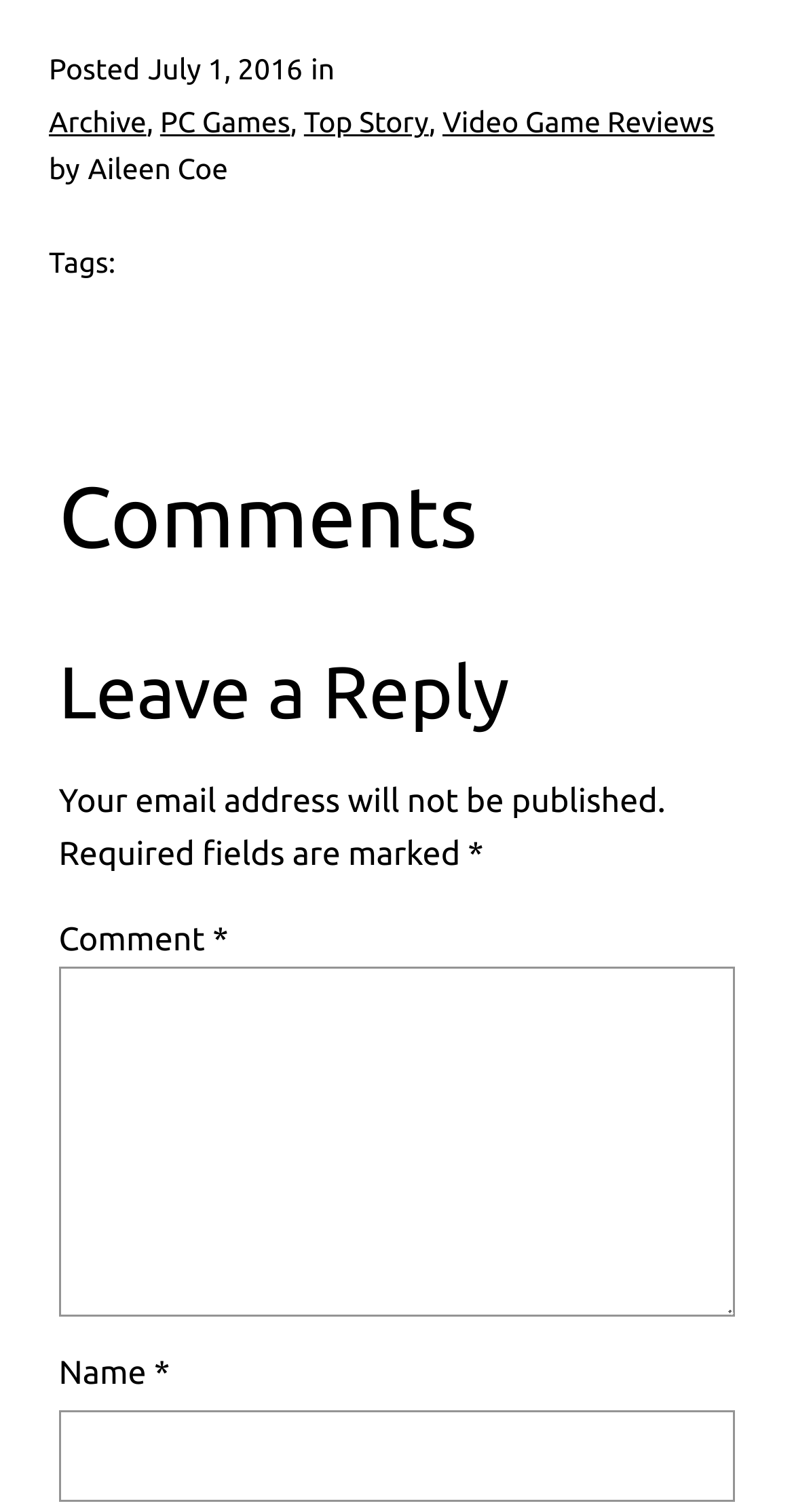What is the purpose of the textbox at the bottom?
Kindly offer a detailed explanation using the data available in the image.

The purpose of the textbox at the bottom can be inferred from its sibling static text element 'Comment' and its required attribute, indicating that it is used to enter a comment.